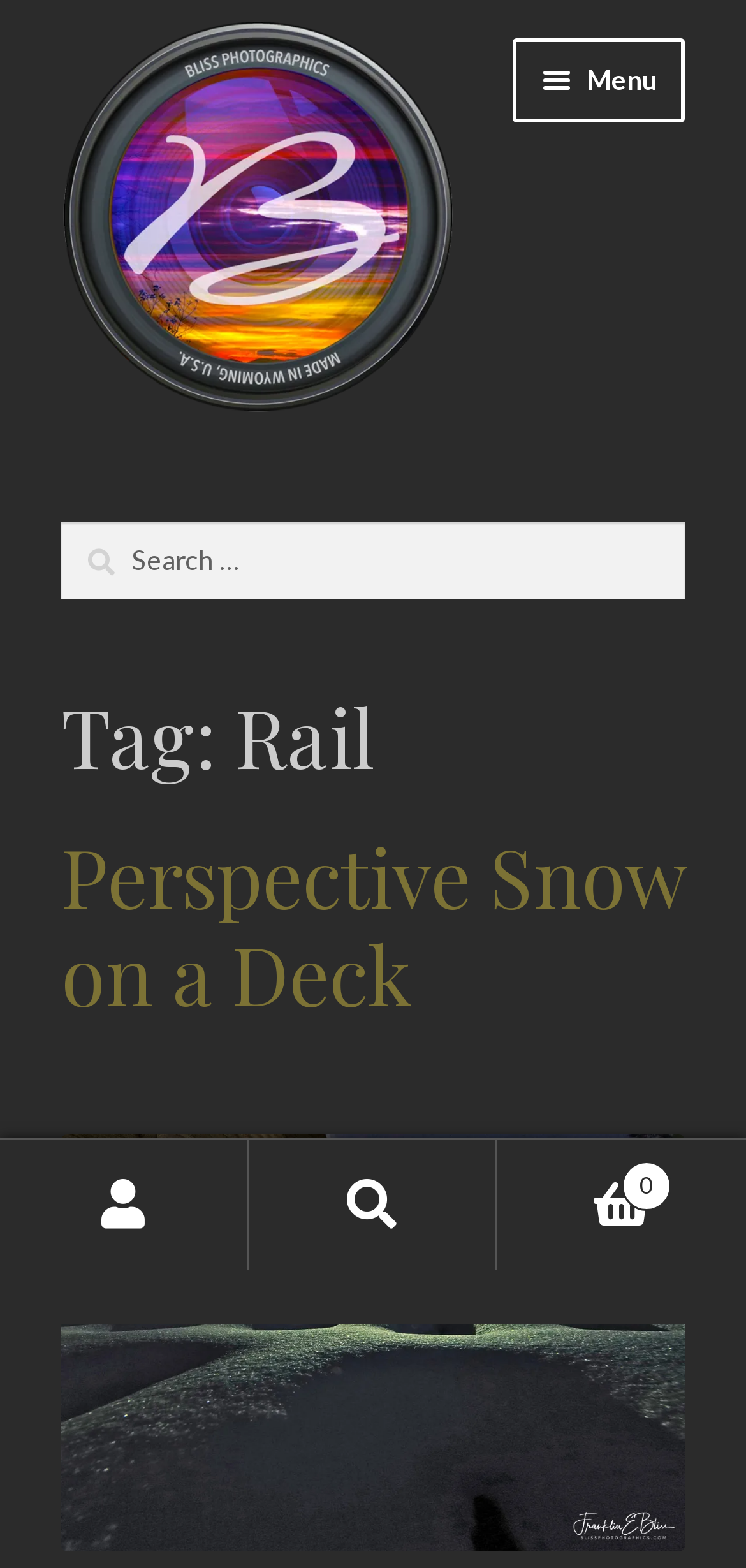Determine the bounding box coordinates for the element that should be clicked to follow this instruction: "search for something". The coordinates should be given as four float numbers between 0 and 1, in the format [left, top, right, bottom].

None